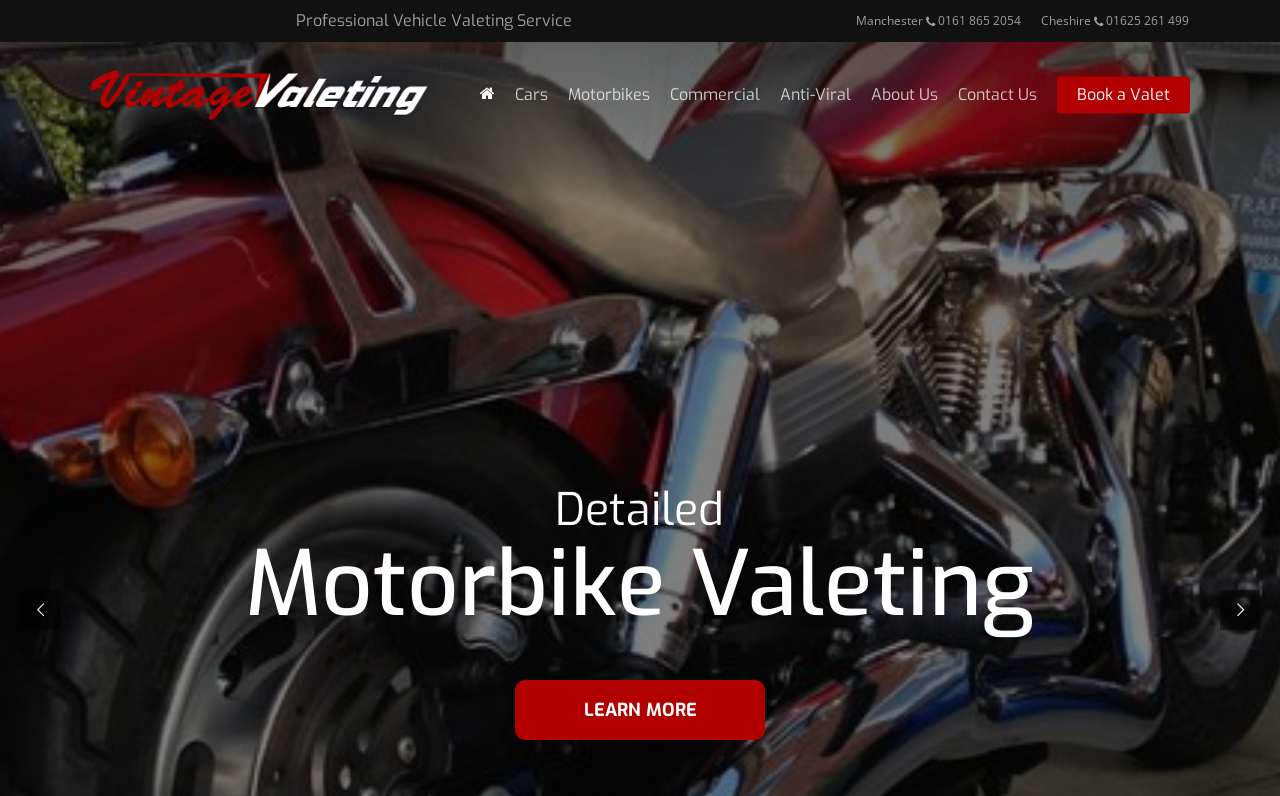What services does Vintage Valeting offer?
Please look at the screenshot and answer in one word or a short phrase.

Cars, Motorbikes, Commercial, Anti-Viral